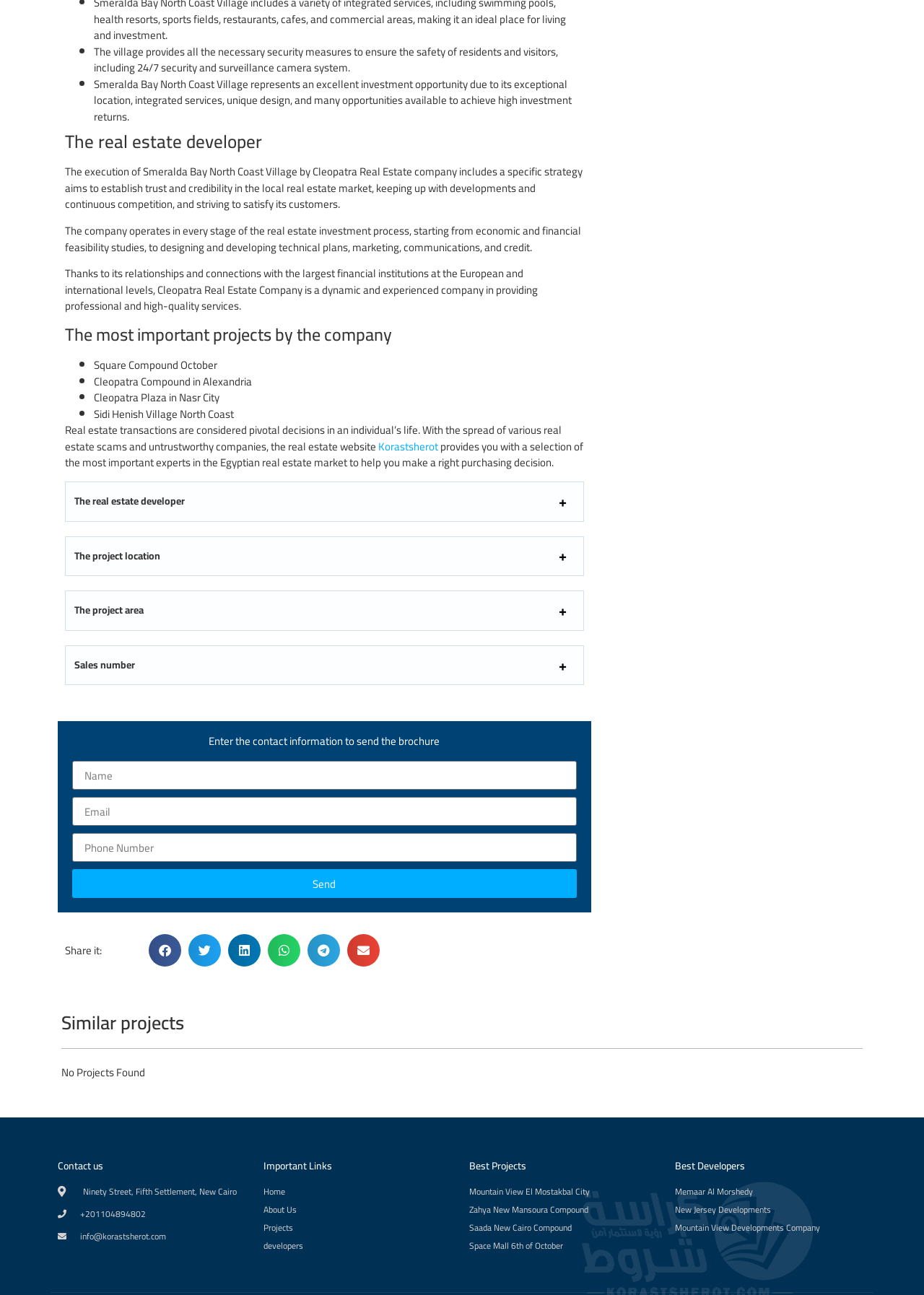Please find the bounding box for the UI component described as follows: "aria-label="Share on twitter"".

[0.204, 0.721, 0.239, 0.747]